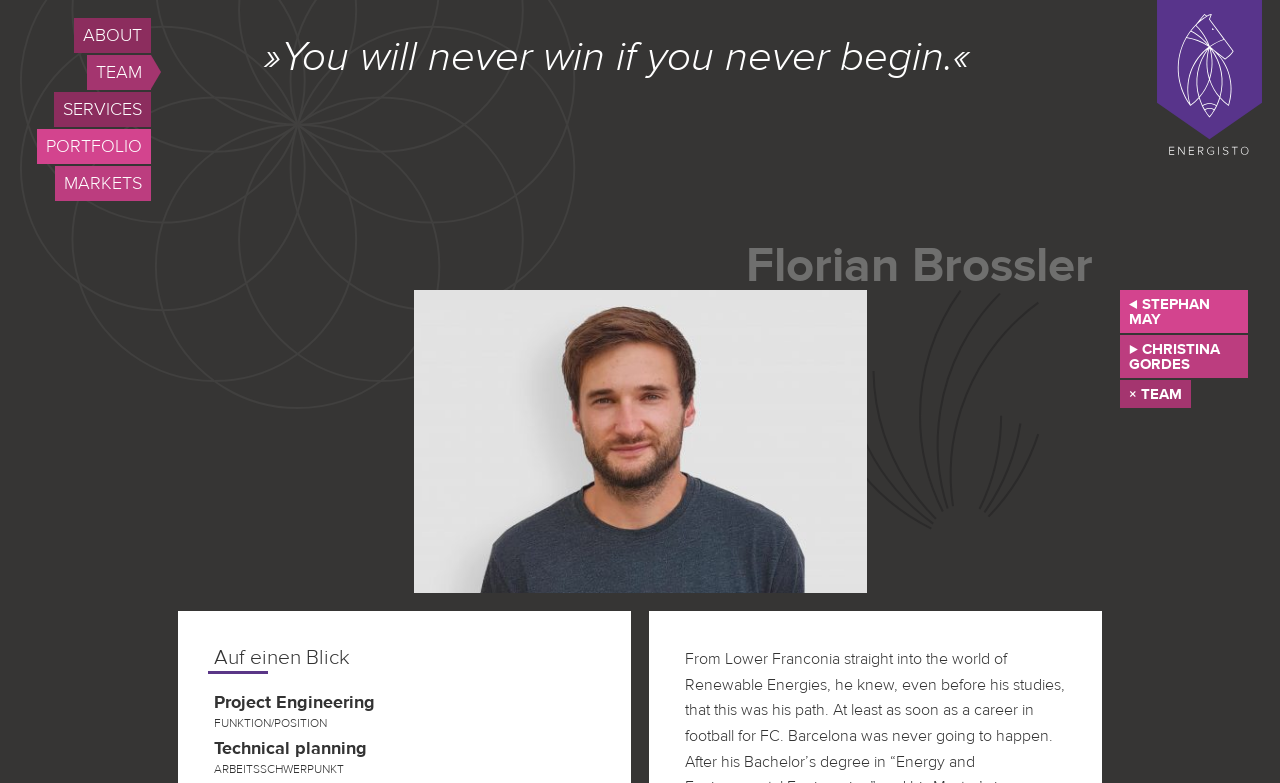Determine the bounding box coordinates for the UI element described. Format the coordinates as (top-left x, top-left y, bottom-right x, bottom-right y) and ensure all values are between 0 and 1. Element description: Team

[0.0, 0.07, 0.118, 0.115]